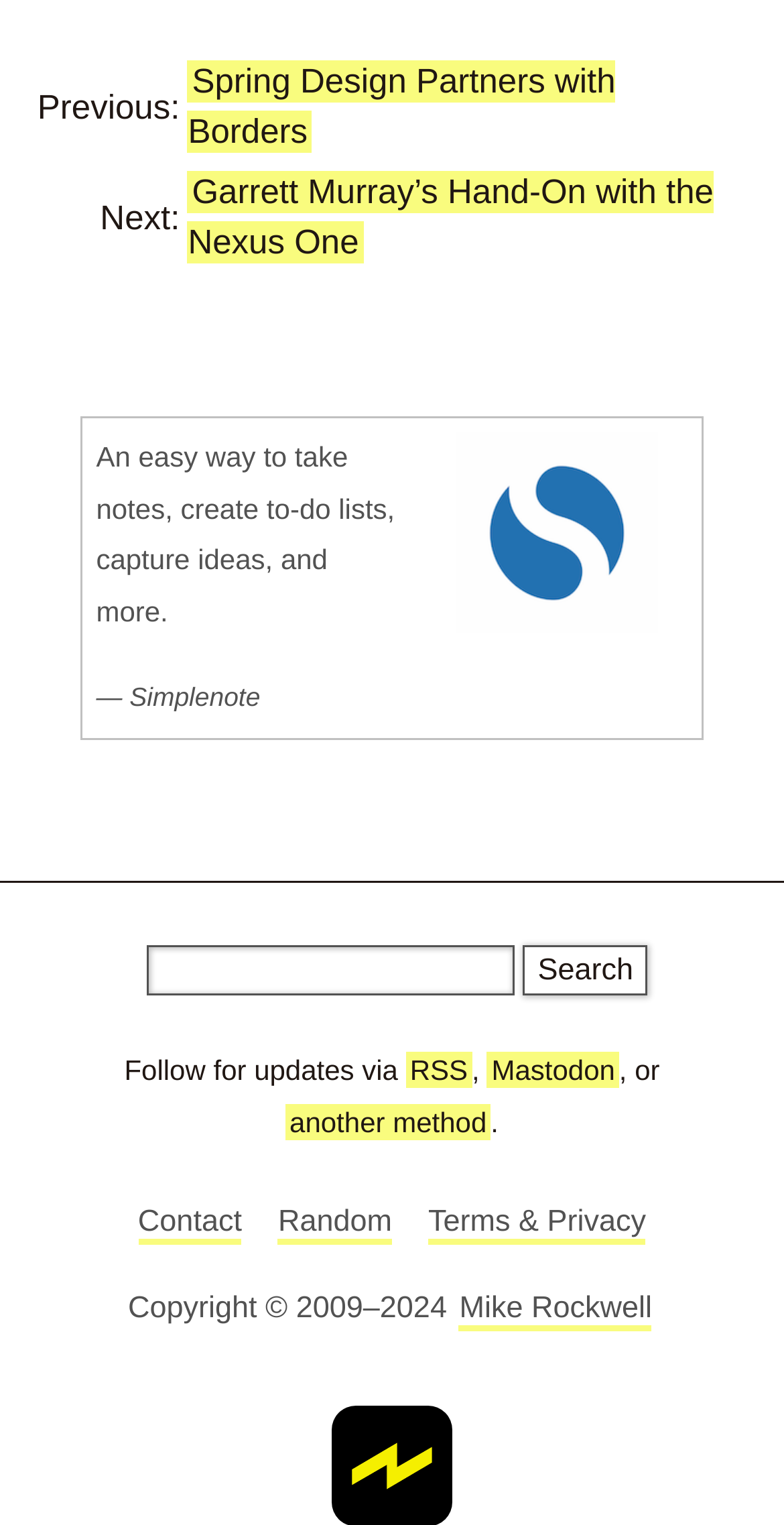Please answer the following question using a single word or phrase: What is the name of the author mentioned in the footer section?

Mike Rockwell